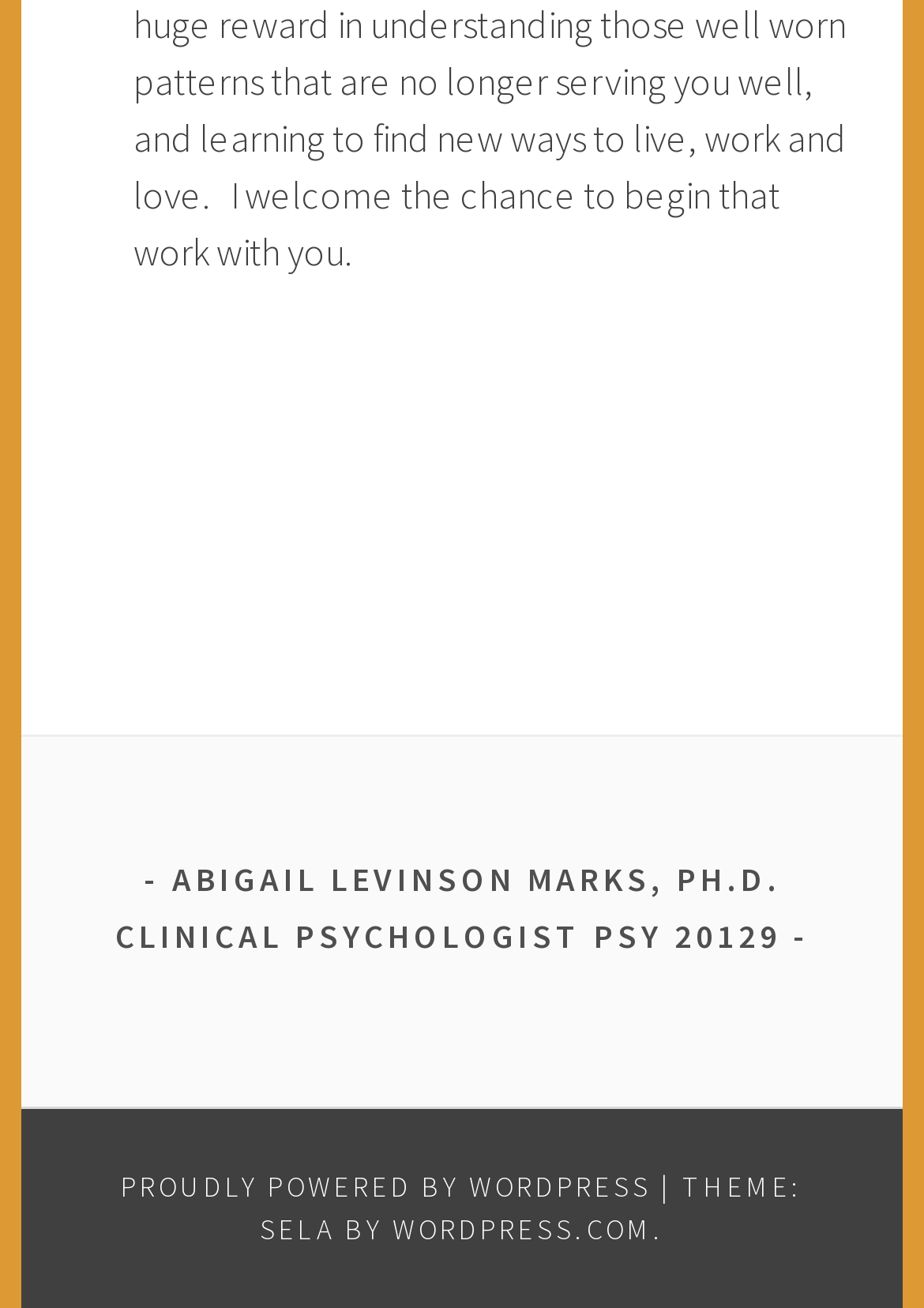Provide a single word or phrase answer to the question: 
What is the name of the theme used in this website?

Sela